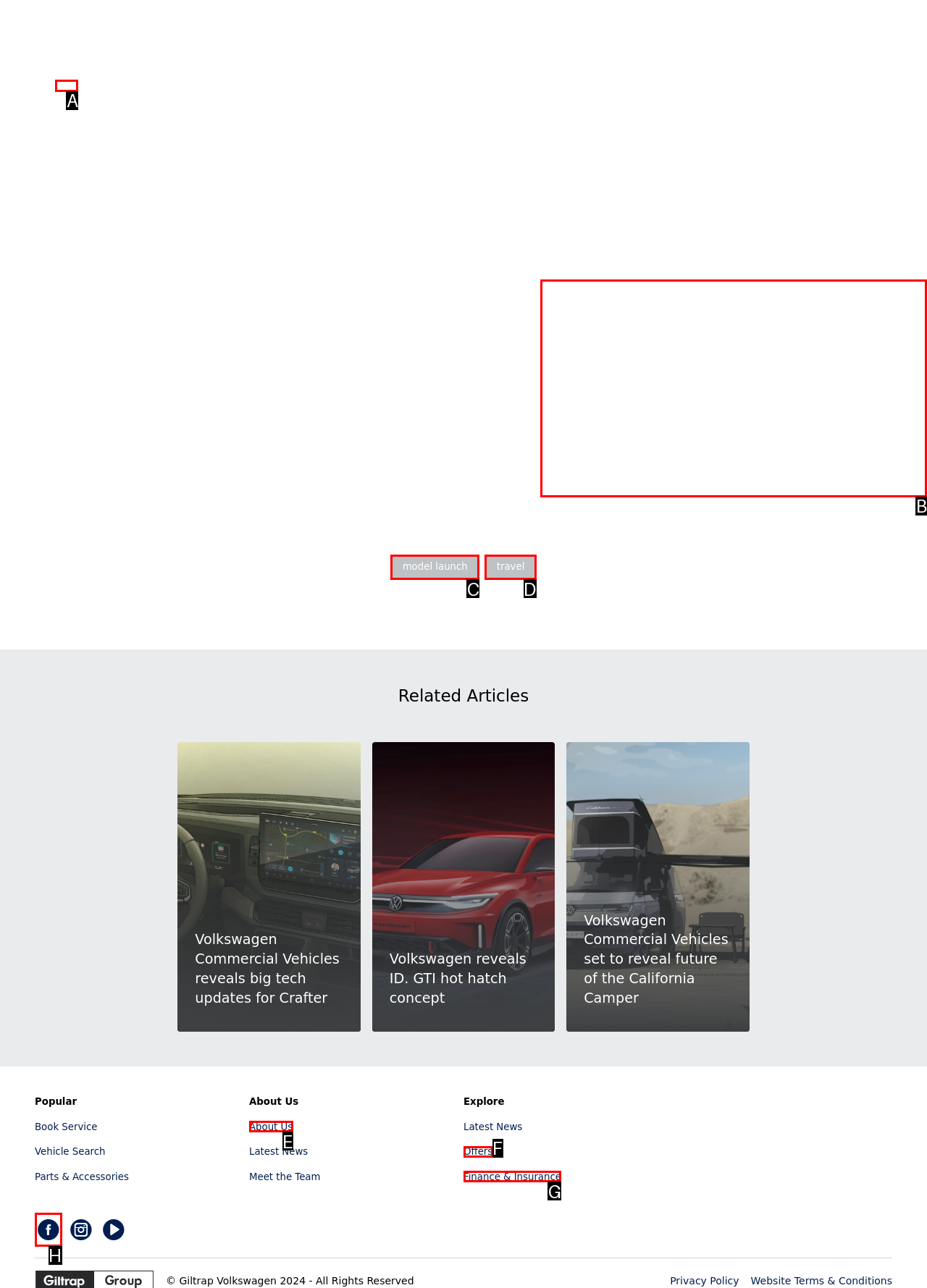Determine the letter of the UI element that will complete the task: read article 1 of 7
Reply with the corresponding letter.

A